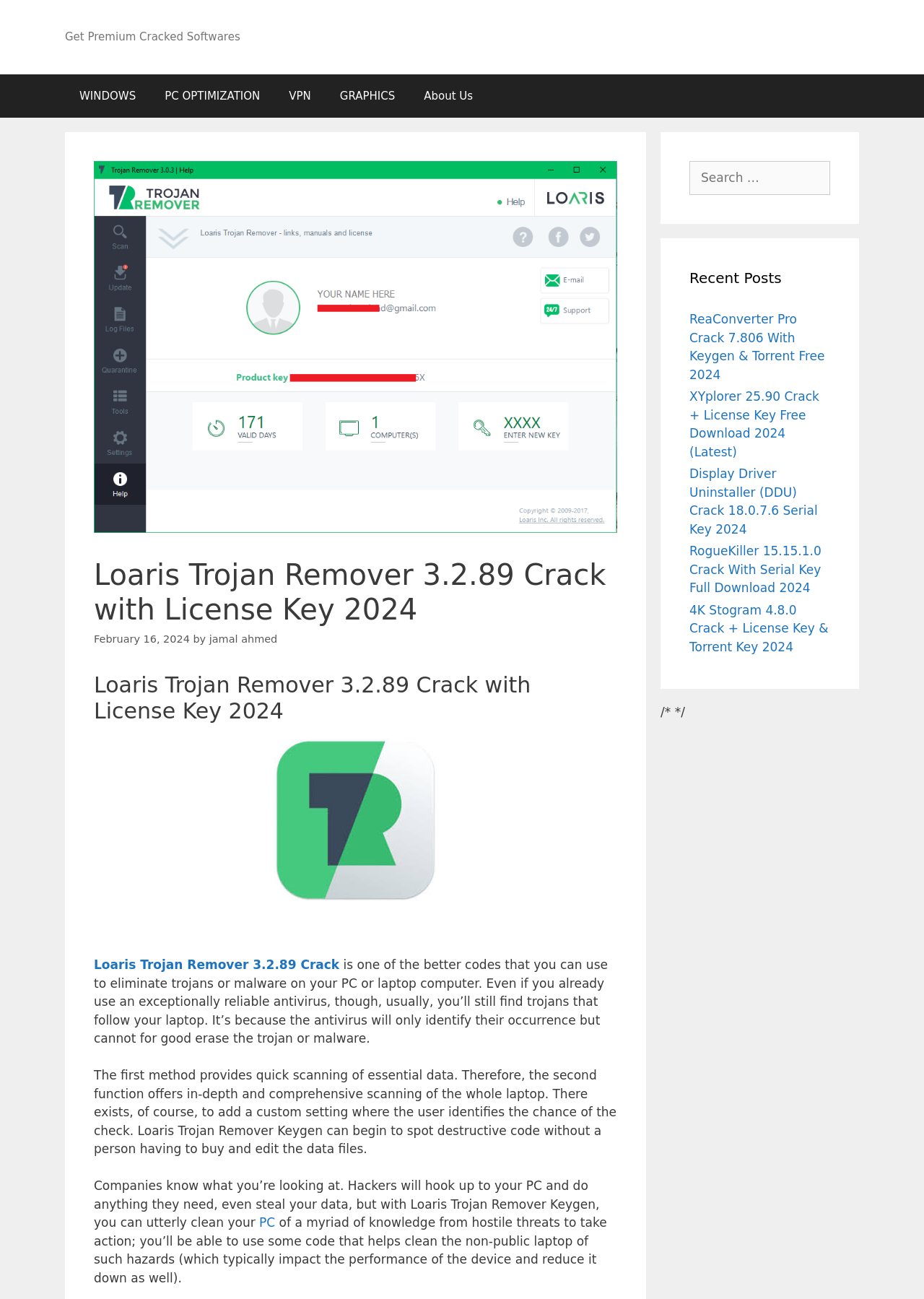Give an extensive and precise description of the webpage.

The webpage is about Loaris Trojan Remover 3.2.89 Crack, a software that helps eliminate trojans or malware on PCs or laptops. At the top, there is a banner with the site's name and a navigation menu with links to different categories, including WINDOWS, PC OPTIMIZATION, VPN, GRAPHICS, and About Us.

Below the navigation menu, there is a heading that displays the title of the webpage, "Loaris Trojan Remover 3.2.89 Crack with License Key 2024", along with the date "February 16, 2024" and the author's name "jamal ahmed". 

To the right of the heading, there is an image of Loaris Trojan Remover. Below the image, there is a brief description of the software, explaining its purpose and features. The description is divided into three paragraphs, each describing a different aspect of the software.

On the right side of the page, there is a search box with a label "Search for:". Below the search box, there is a section titled "Recent Posts" that lists several links to other software crack articles, including ReaConverter Pro Crack, XYplorer Crack, Display Driver Uninstaller Crack, RogueKiller Crack, and 4K Stogram Crack.

At the bottom of the page, there are two small text elements that appear to be HTML comments, but they do not contain any visible text.